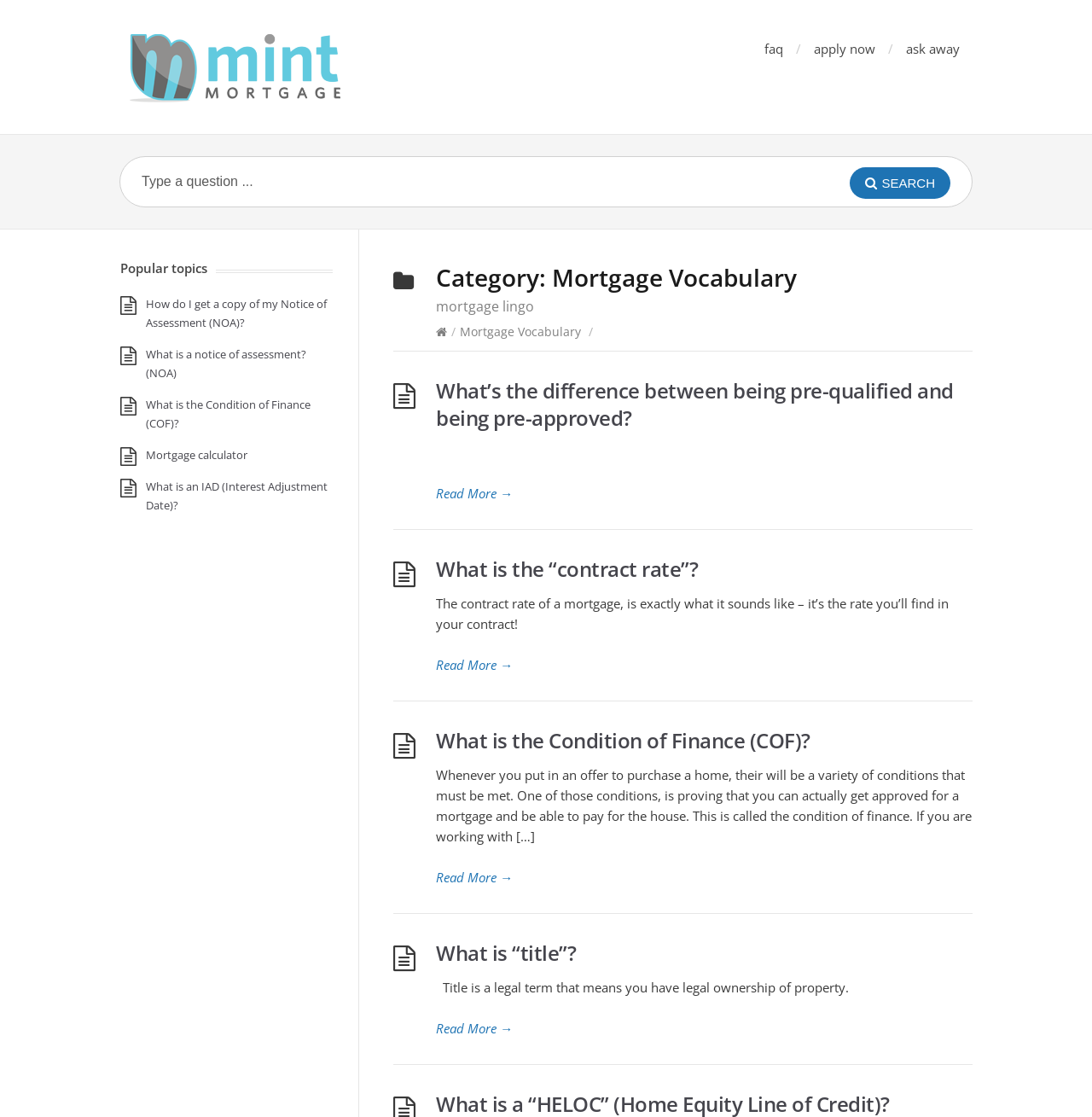Refer to the screenshot and answer the following question in detail:
What is the difference between being pre-qualified and being pre-approved?

This question can be answered by looking at the first article on the webpage, which has a heading 'What’s the difference between being pre-qualified and being pre-approved?'. The article provides a detailed explanation of the difference between being pre-qualified and being pre-approved.